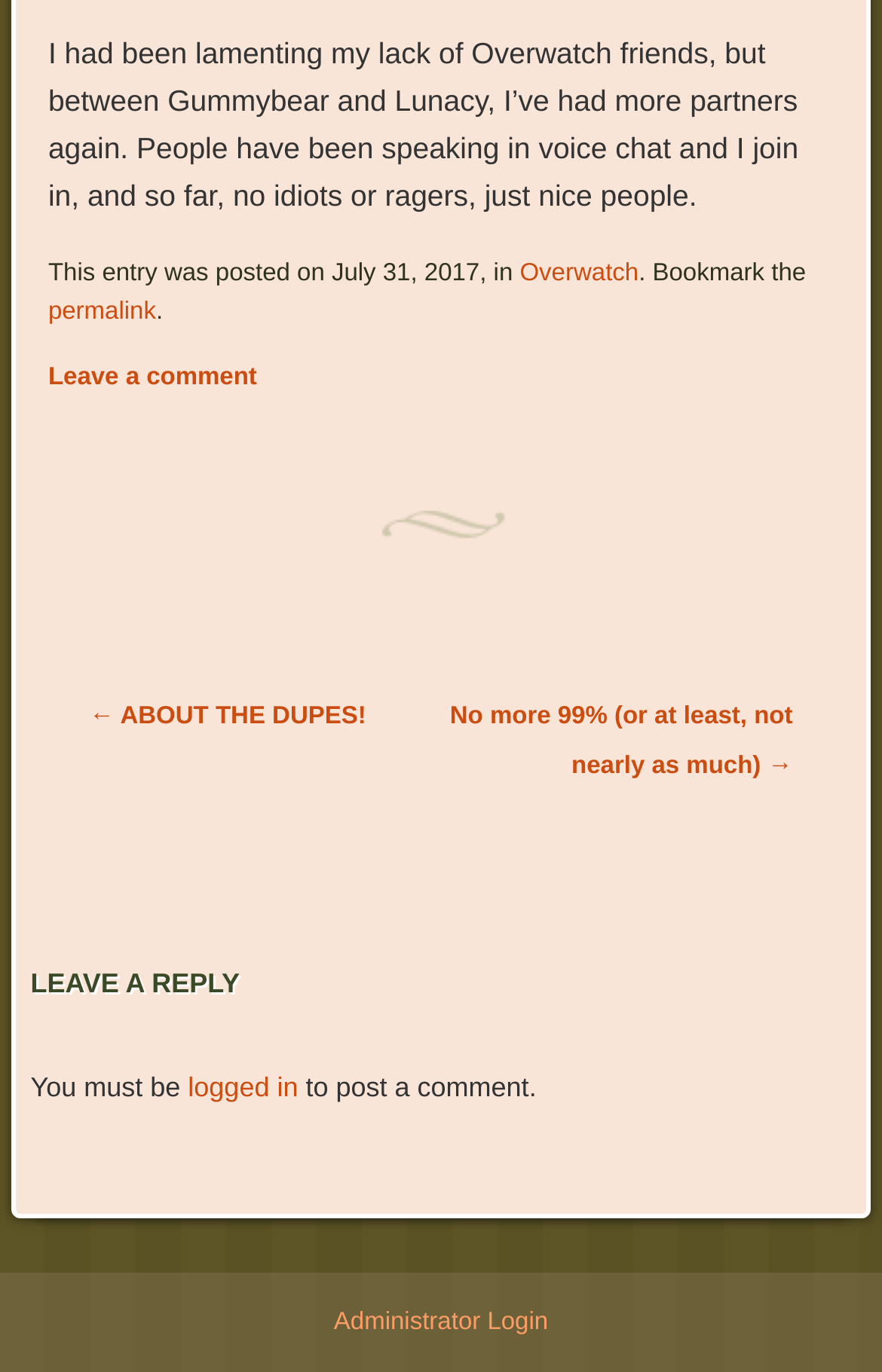What is required to post a comment?
Please interpret the details in the image and answer the question thoroughly.

I found the requirement to post a comment by reading the text that says 'You must be logged in to post a comment.' This suggests that a user must be logged in to post a comment.